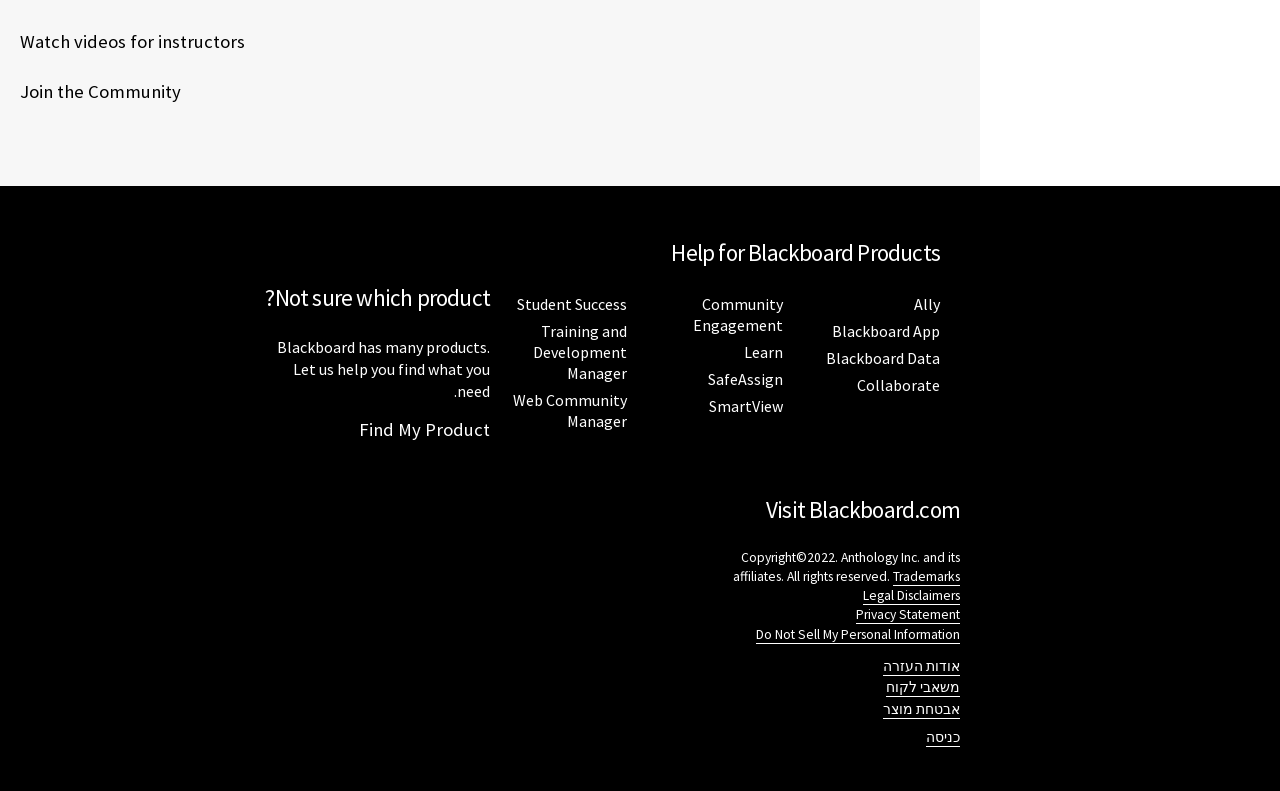Can you show the bounding box coordinates of the region to click on to complete the task described in the instruction: "Get help for Blackboard Products"?

[0.383, 0.298, 0.734, 0.55]